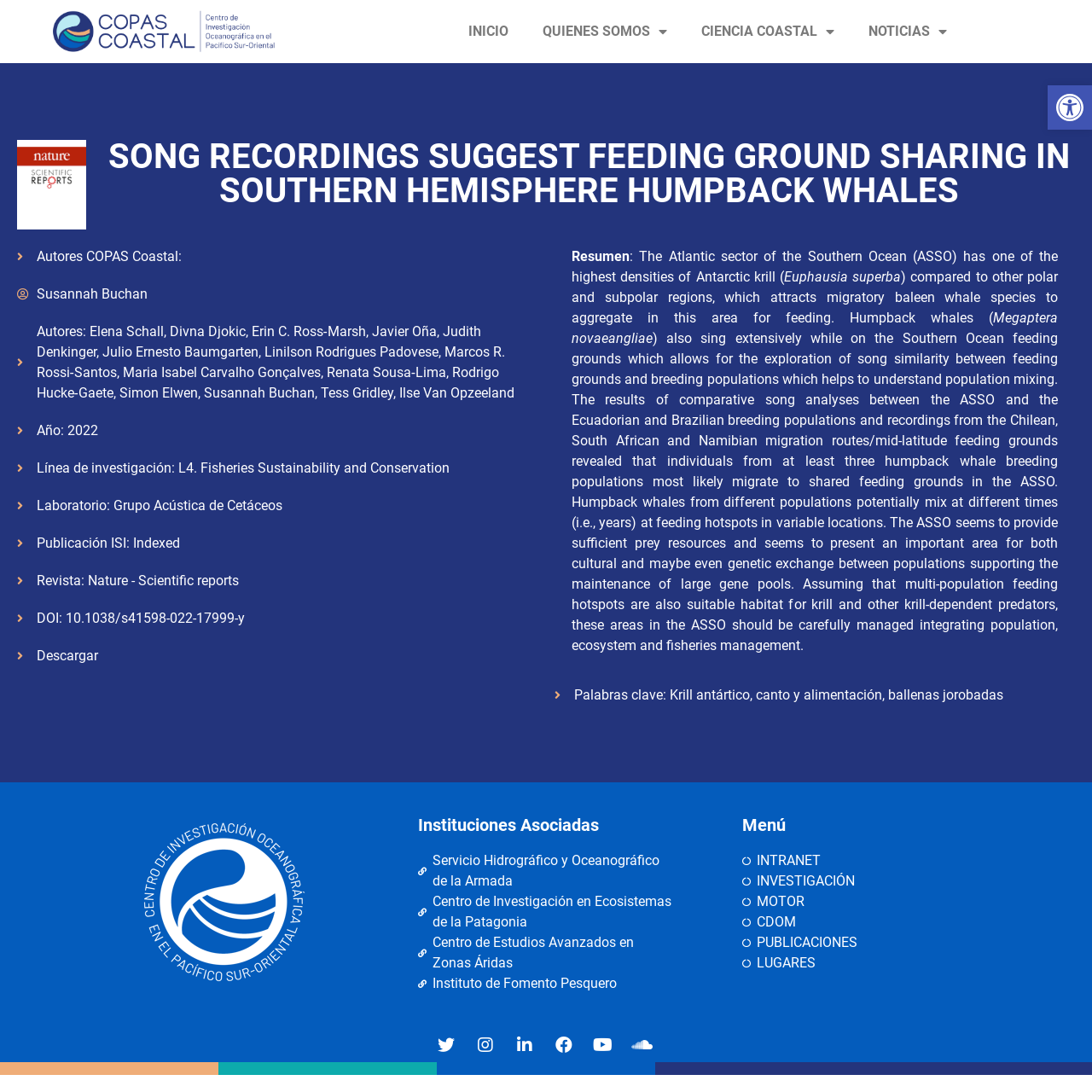What is the keyword related to the research topic?
Using the image, give a concise answer in the form of a single word or short phrase.

Krill antártico